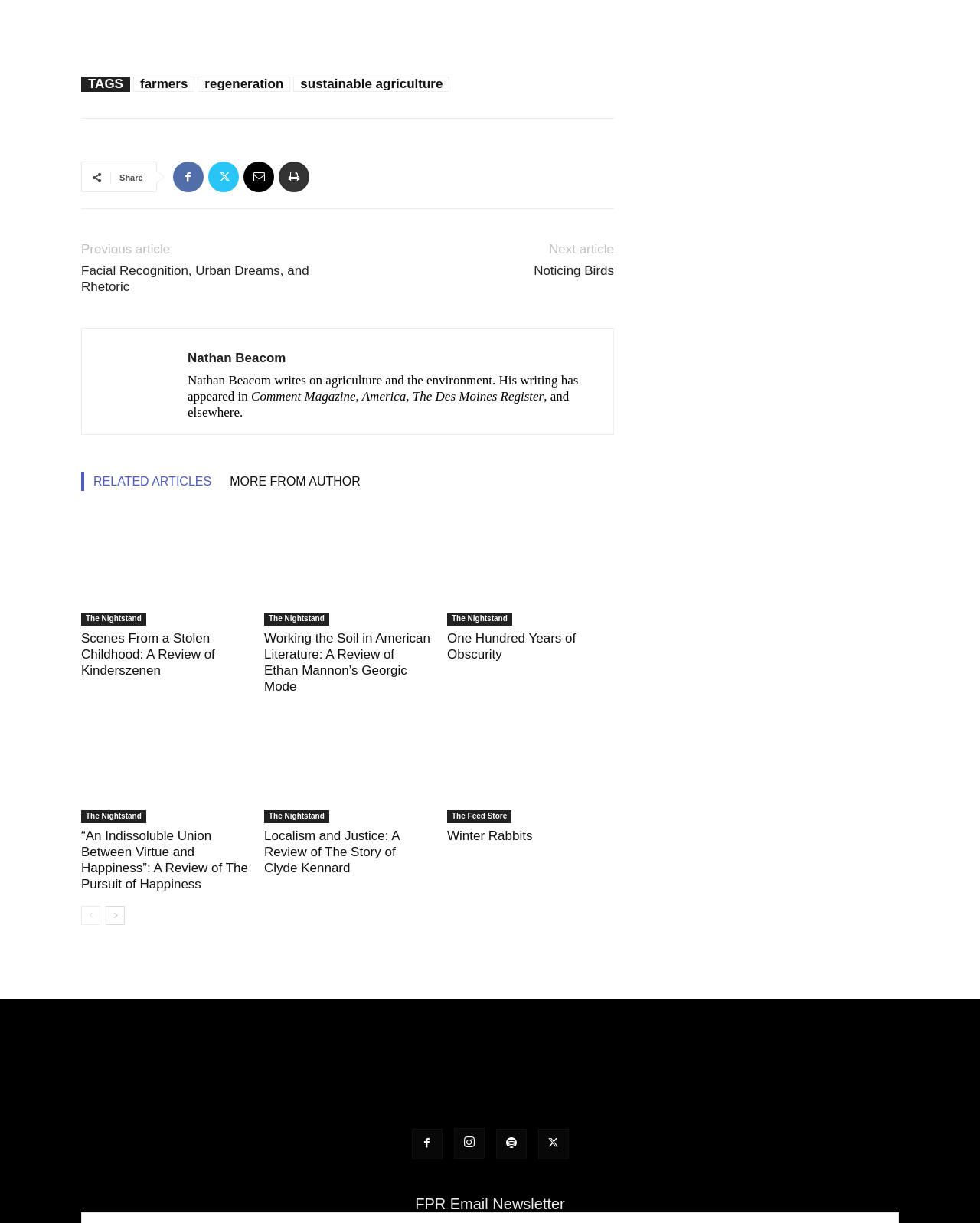Answer with a single word or phrase: 
What is the title of the first related article?

Scenes From a Stolen Childhood: A Review of Kinderszenen